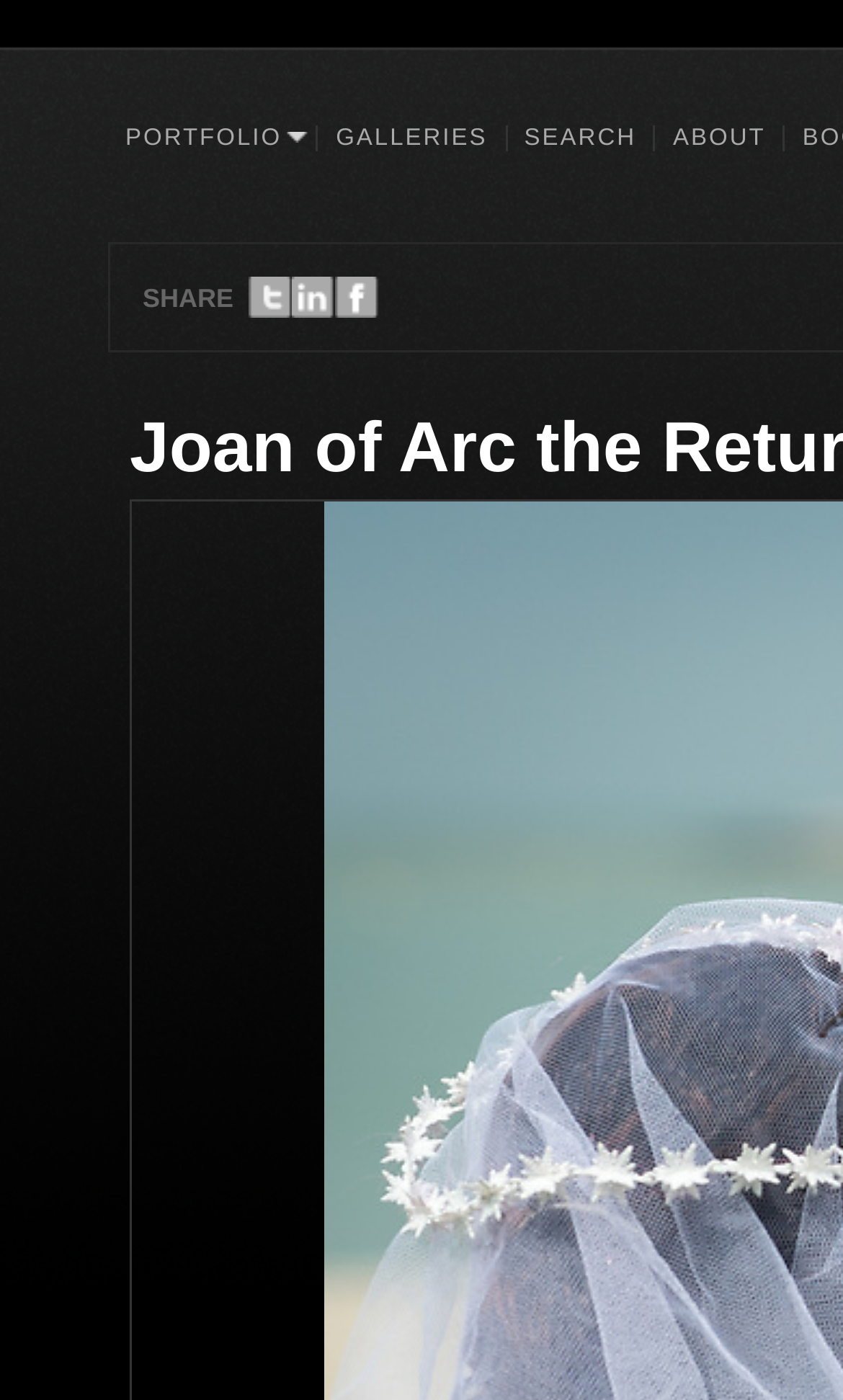Locate the bounding box coordinates of the clickable region to complete the following instruction: "View your cart."

None